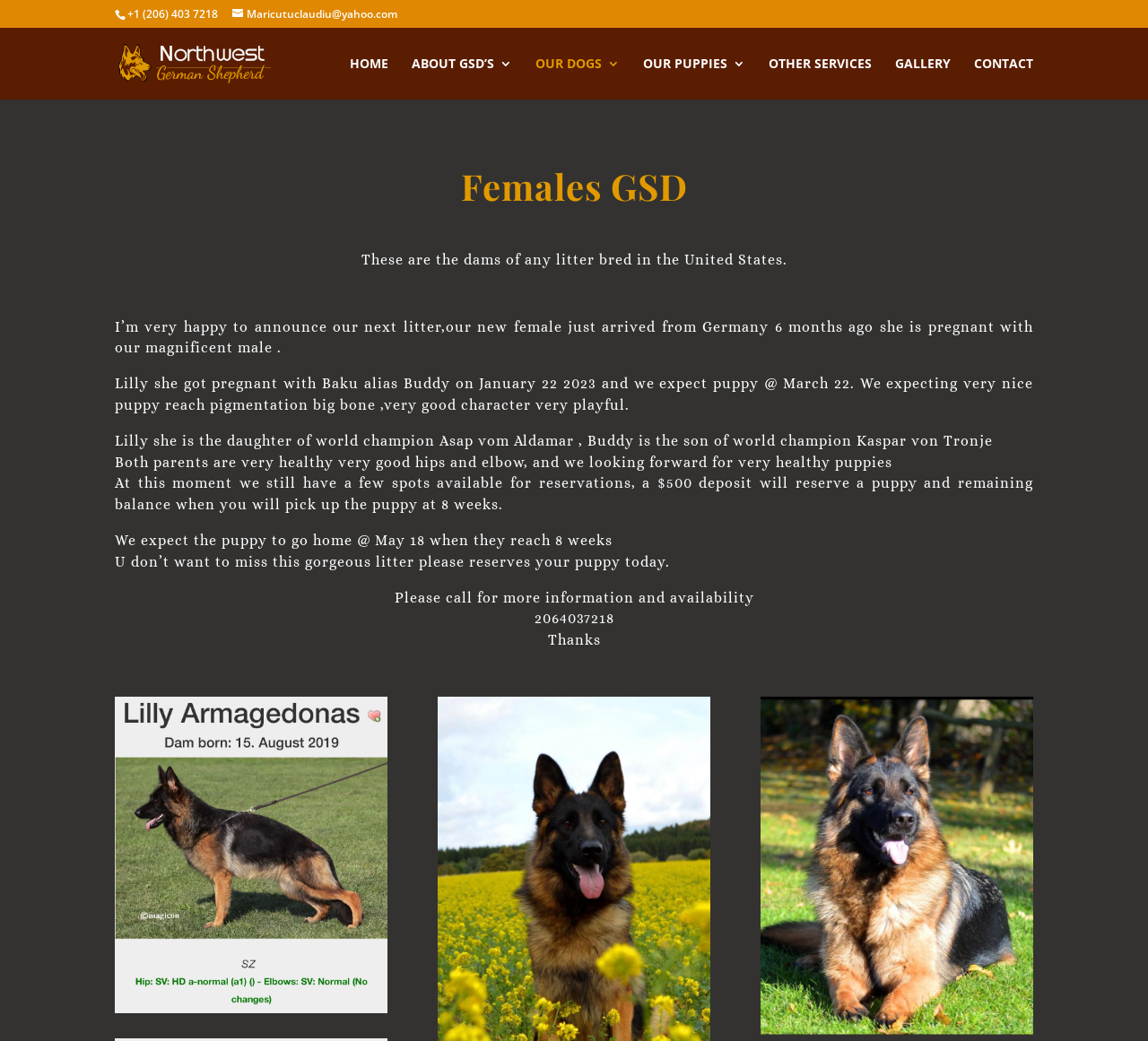Point out the bounding box coordinates of the section to click in order to follow this instruction: "View your cart".

None